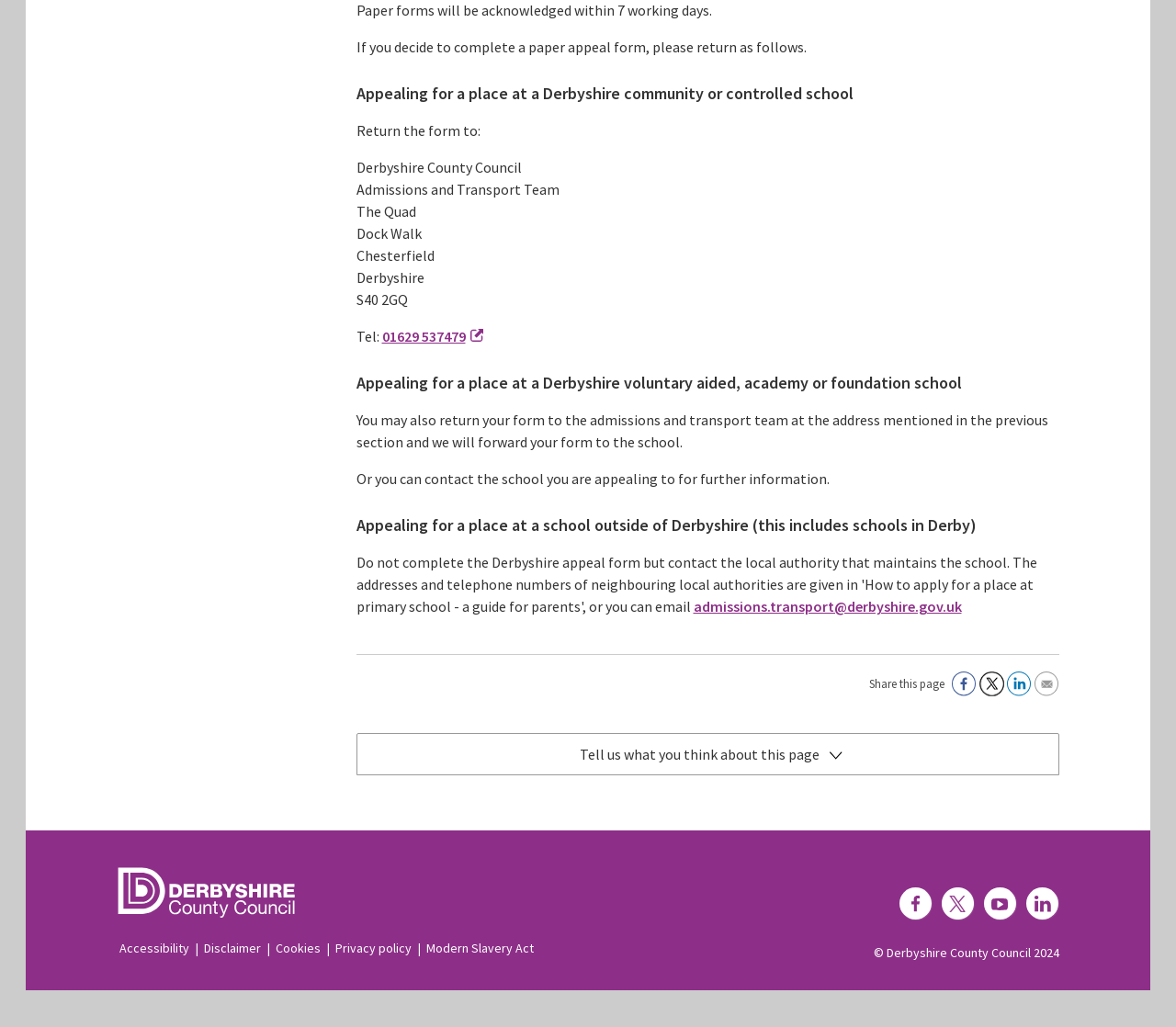Determine the bounding box coordinates of the region I should click to achieve the following instruction: "Click '01629 537479' to call the admissions and transport team". Ensure the bounding box coordinates are four float numbers between 0 and 1, i.e., [left, top, right, bottom].

[0.325, 0.319, 0.414, 0.336]